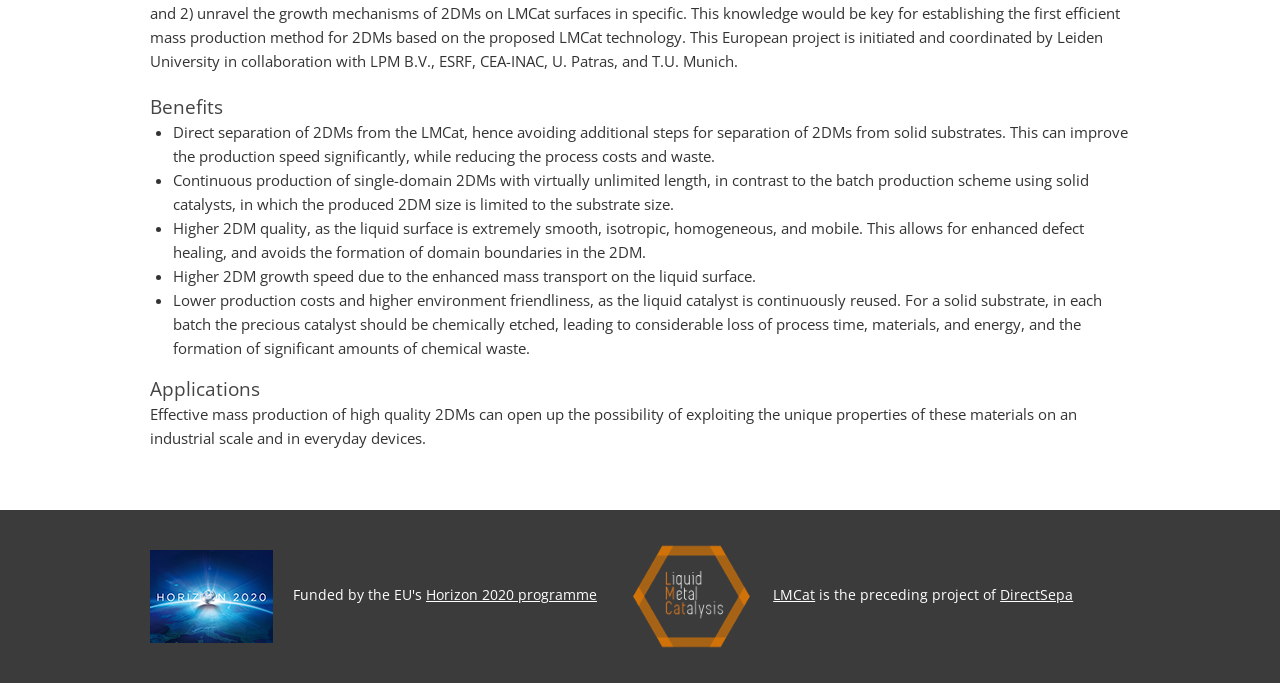What are the benefits of using liquid catalysts?
Please respond to the question with a detailed and thorough explanation.

Based on the webpage, the benefits of using liquid catalysts include direct separation of 2DMs from the LMCat, continuous production of single-domain 2DMs with virtually unlimited length, higher 2DM quality, higher 2DM growth speed, and lower production costs and higher environment friendliness.